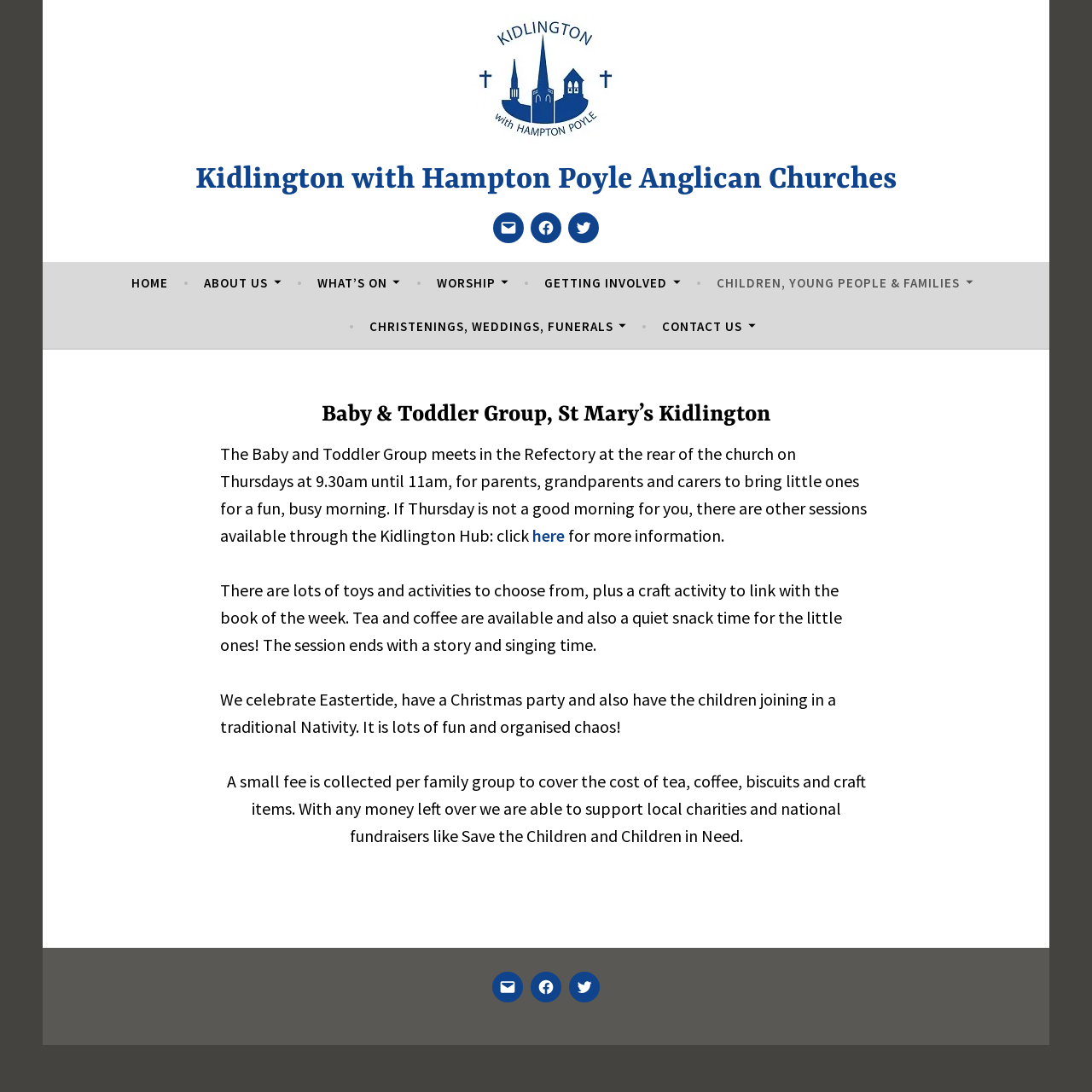Please locate the clickable area by providing the bounding box coordinates to follow this instruction: "Contact us".

None